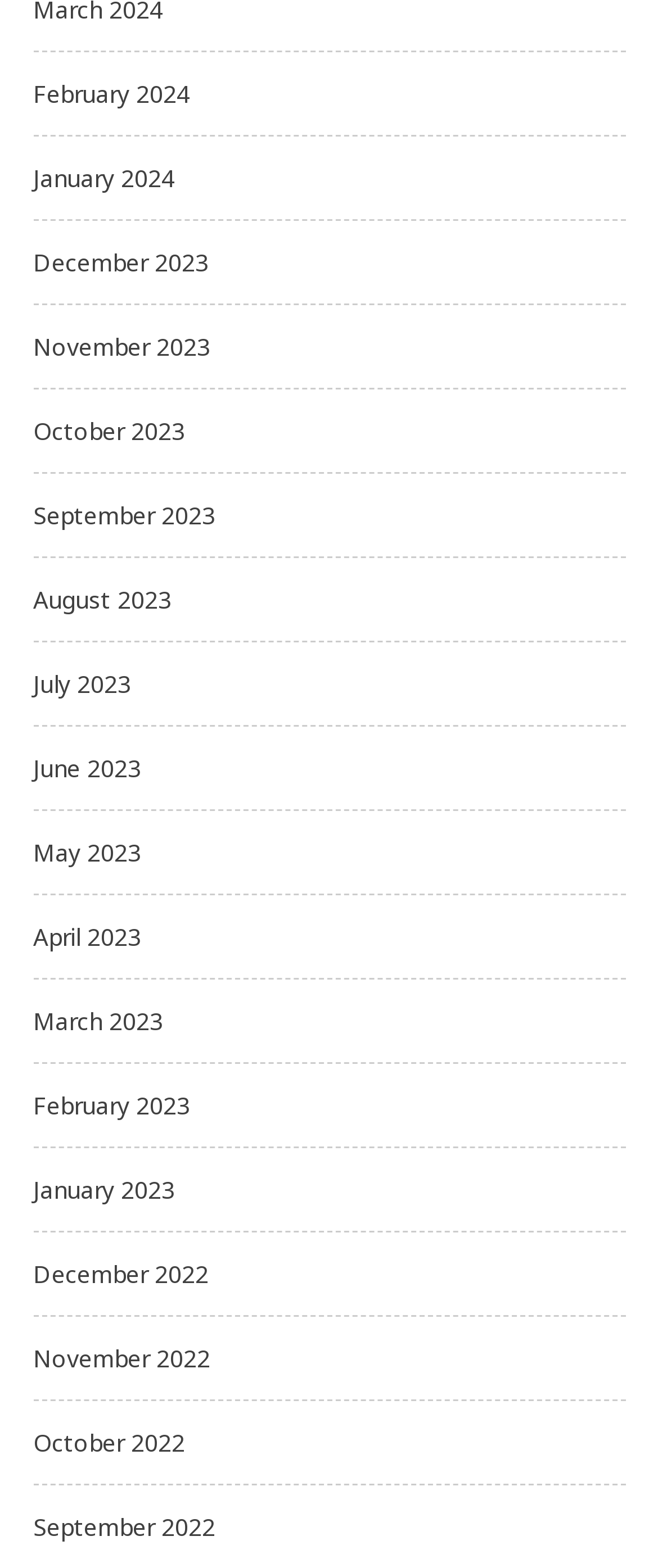Determine the bounding box coordinates for the clickable element required to fulfill the instruction: "access November 2023". Provide the coordinates as four float numbers between 0 and 1, i.e., [left, top, right, bottom].

[0.05, 0.21, 0.319, 0.231]